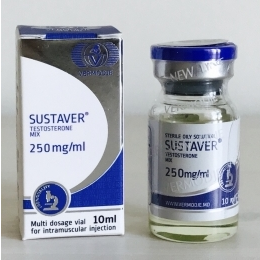Offer an in-depth caption for the image.

The image features a product called "Sustaver," which is a testosterone mix presented in a sleek, modern packaging. The box is designed with a clean, white aesthetic featuring blue accents and the product name clearly displayed on the front. The accompanying vial, holding 250 mg/ml of testosterone, is made of glass and has a label that mirrors the box's design. Together, they convey a professional and high-quality appearance, indicative of pharmaceuticals aimed at athletes or individuals seeking to enhance their physical performance. This testosterone blend is part of the offerings from Vermodje, known for producing injectable anabolic steroids. The vial provides a 10 ml dosage, suggesting multiple uses, typical of products designed for intramuscular injection.